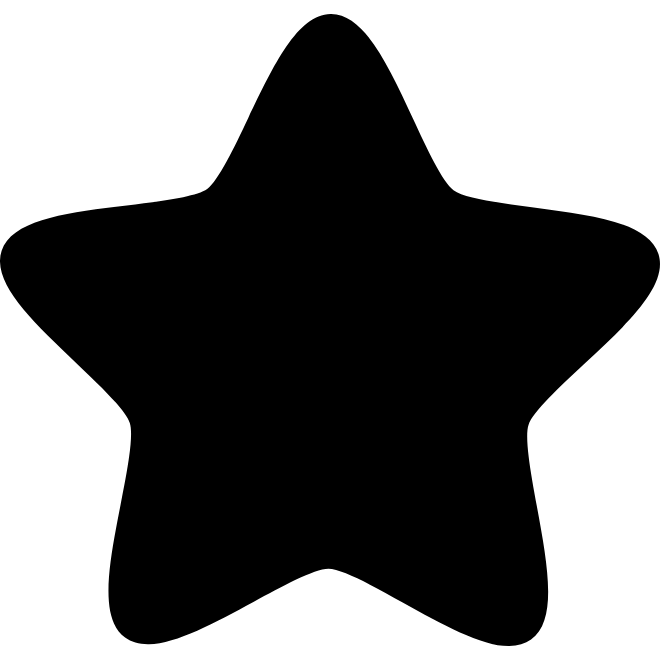What is the purpose of the star shape in design?
Provide a fully detailed and comprehensive answer to the question.

The caption suggests that the star shape could be utilized as a decorative element in design, in addition to its potential use in awards or rating systems, due to its bold and eye-catching silhouette.